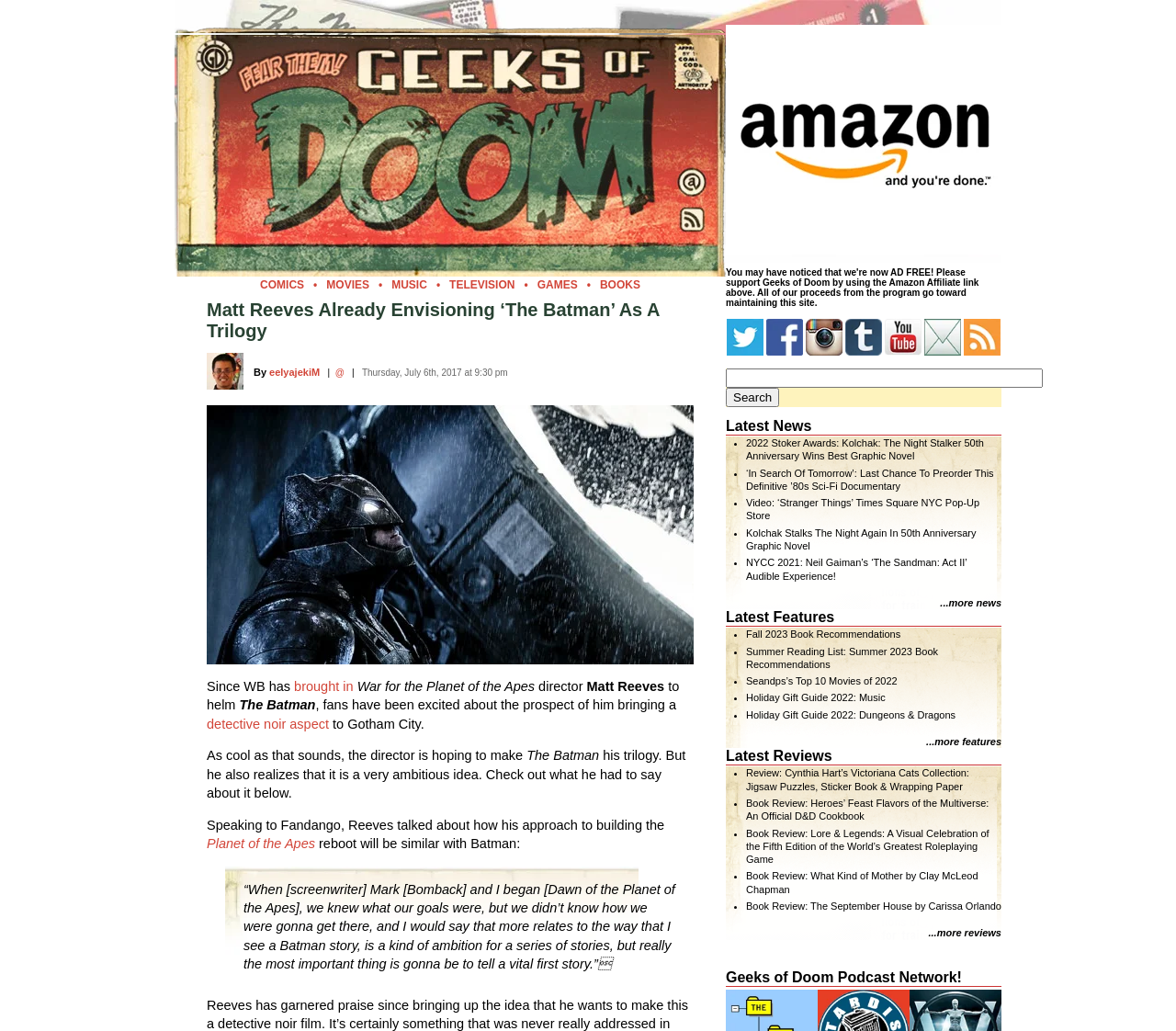Select the bounding box coordinates of the element I need to click to carry out the following instruction: "Click on the 'COMICS' link".

[0.221, 0.27, 0.259, 0.283]